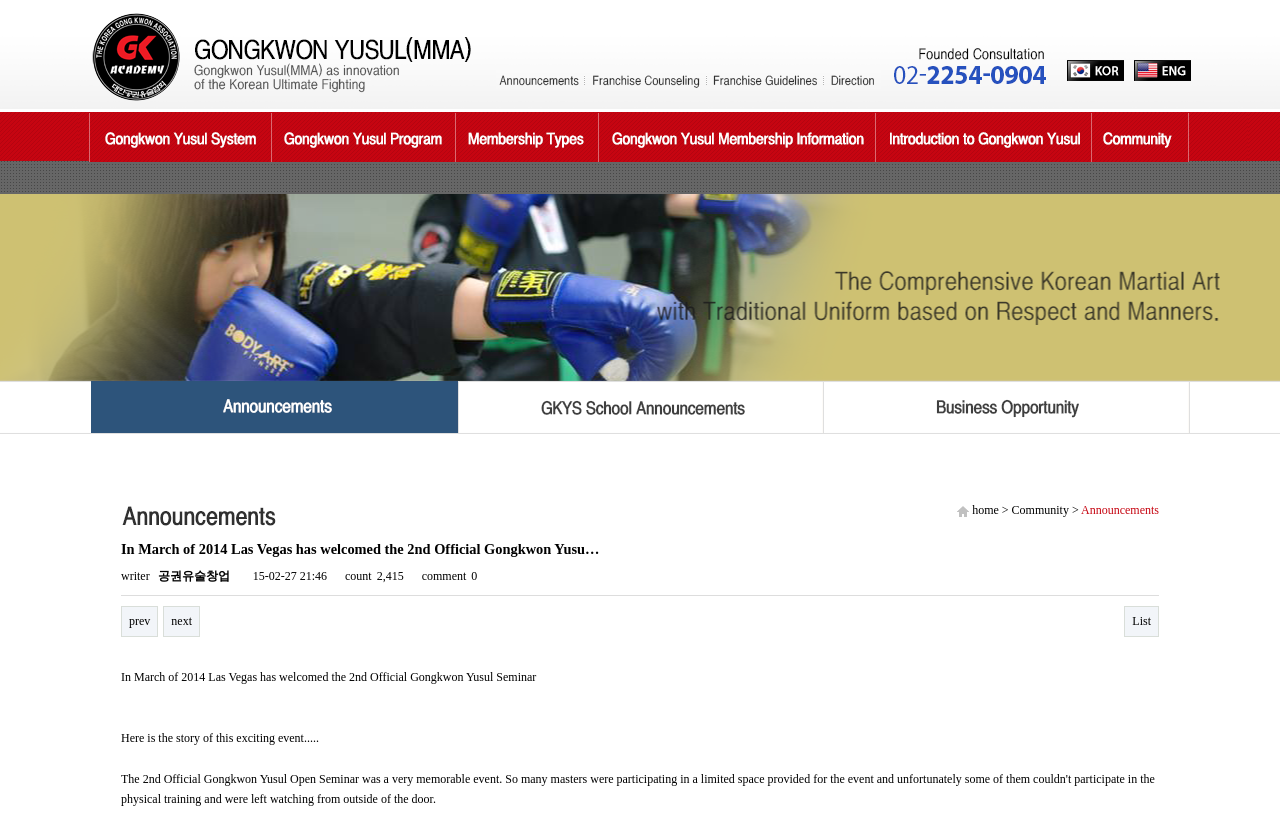Where did the seminar take place?
Please provide a detailed and comprehensive answer to the question.

I found the answer by looking at the title of the webpage, which mentions 'Las Vegas' as the location where the seminar took place.